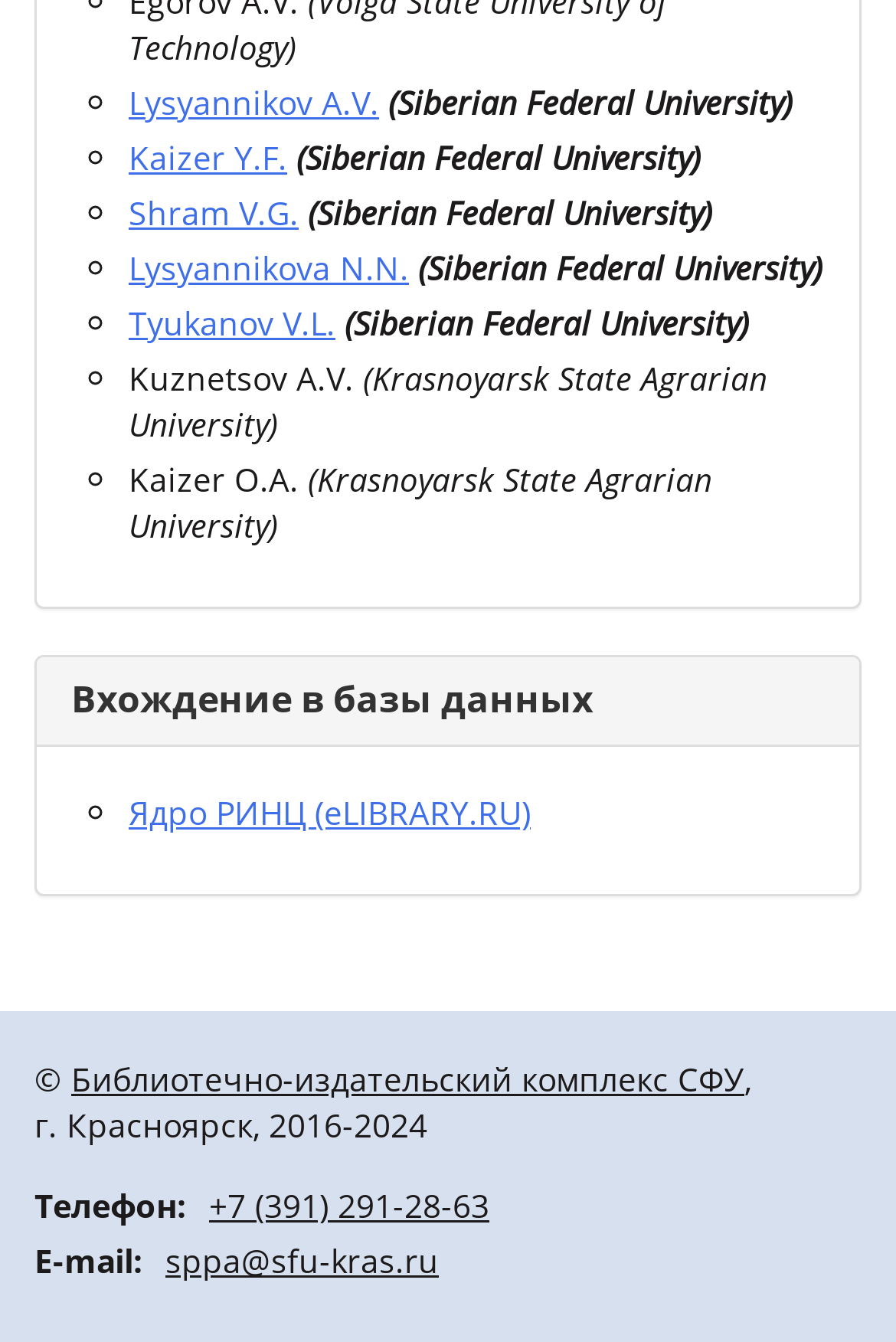Find the bounding box coordinates for the element that must be clicked to complete the instruction: "Visit Ядро РИНЦ (eLIBRARY.RU)". The coordinates should be four float numbers between 0 and 1, indicated as [left, top, right, bottom].

[0.144, 0.589, 0.592, 0.621]